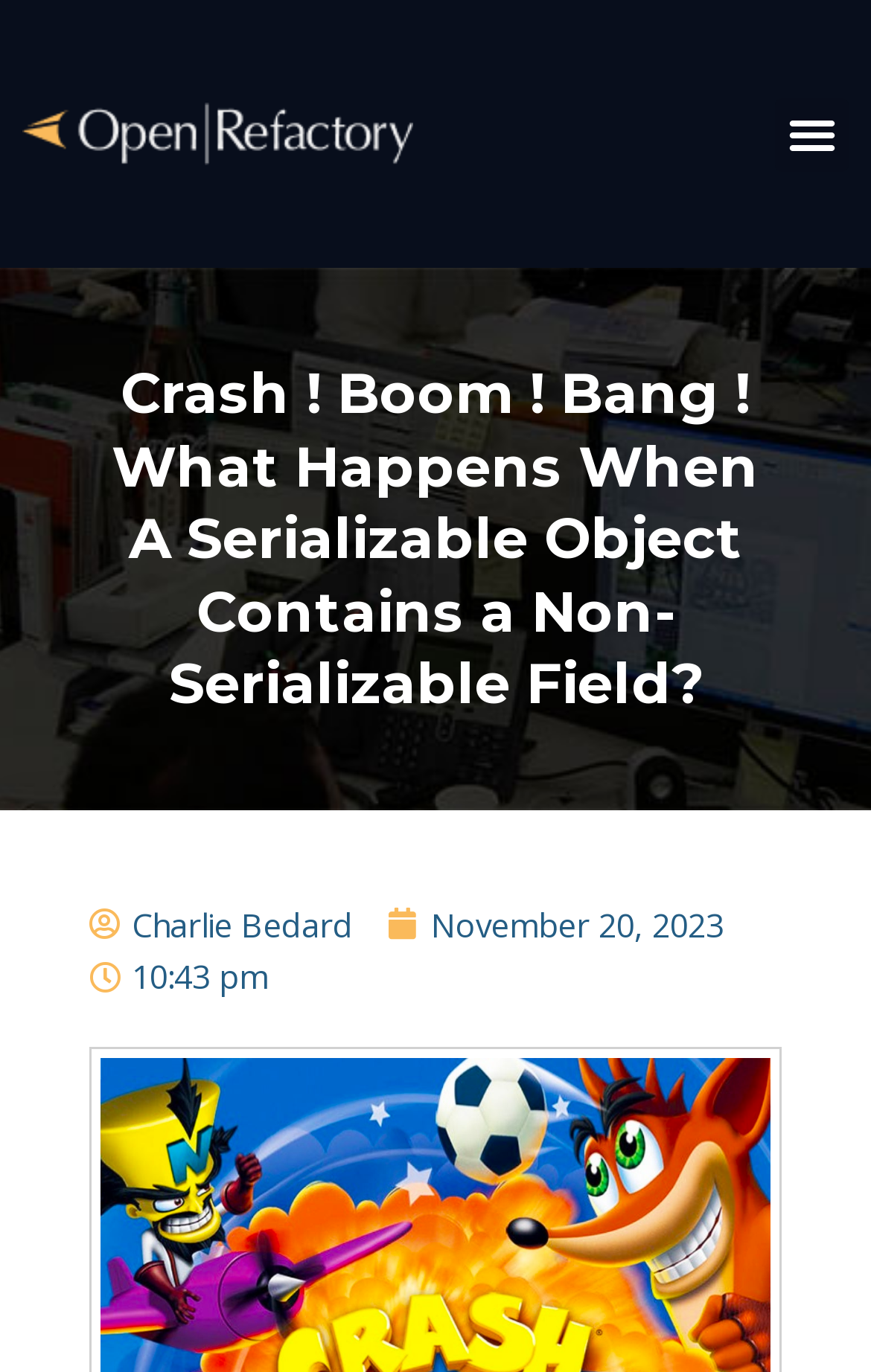Provide a single word or phrase answer to the question: 
What is the logo of the website?

OpenRefactory